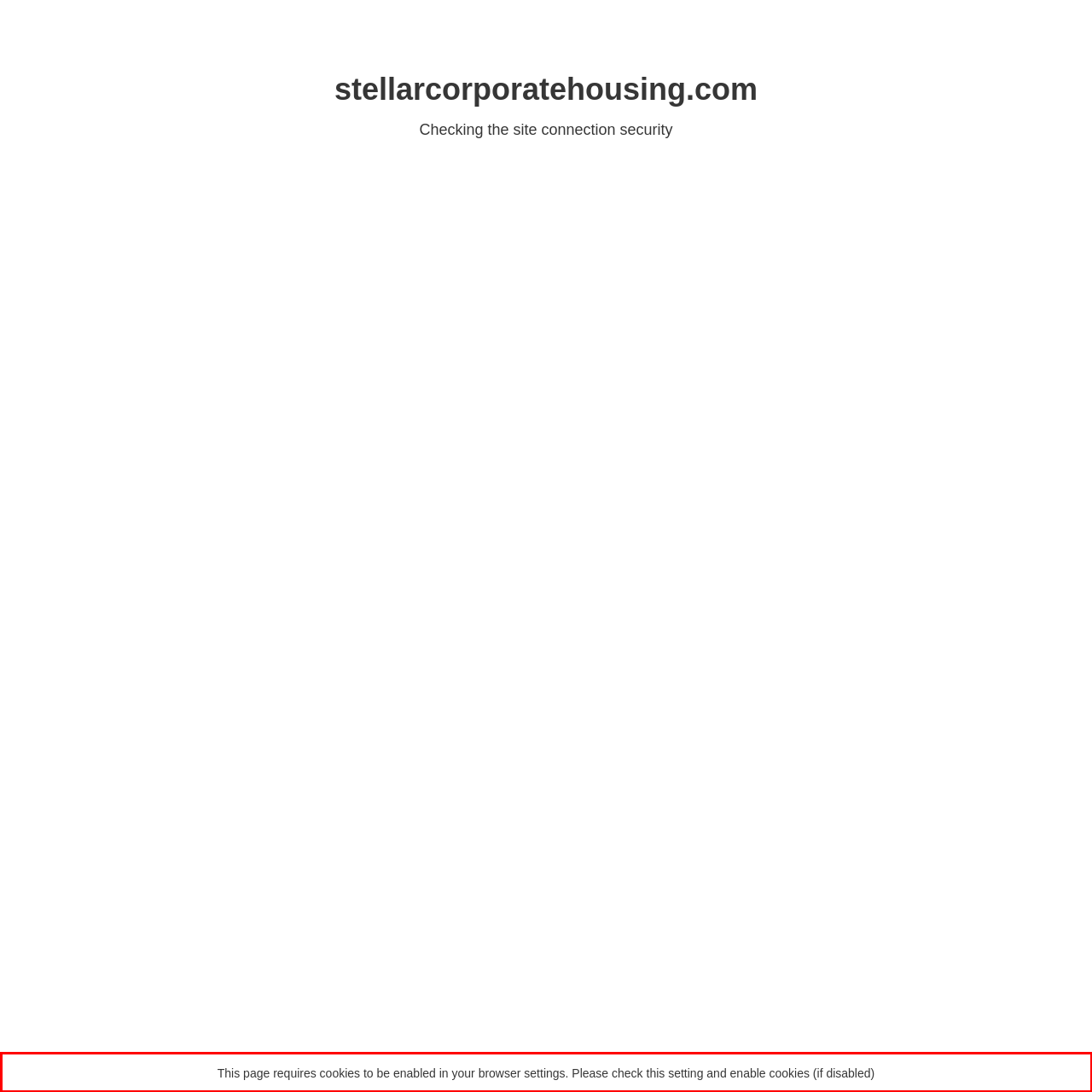You are provided with a screenshot of a webpage containing a red bounding box. Please extract the text enclosed by this red bounding box.

This page requires cookies to be enabled in your browser settings. Please check this setting and enable cookies (if disabled)